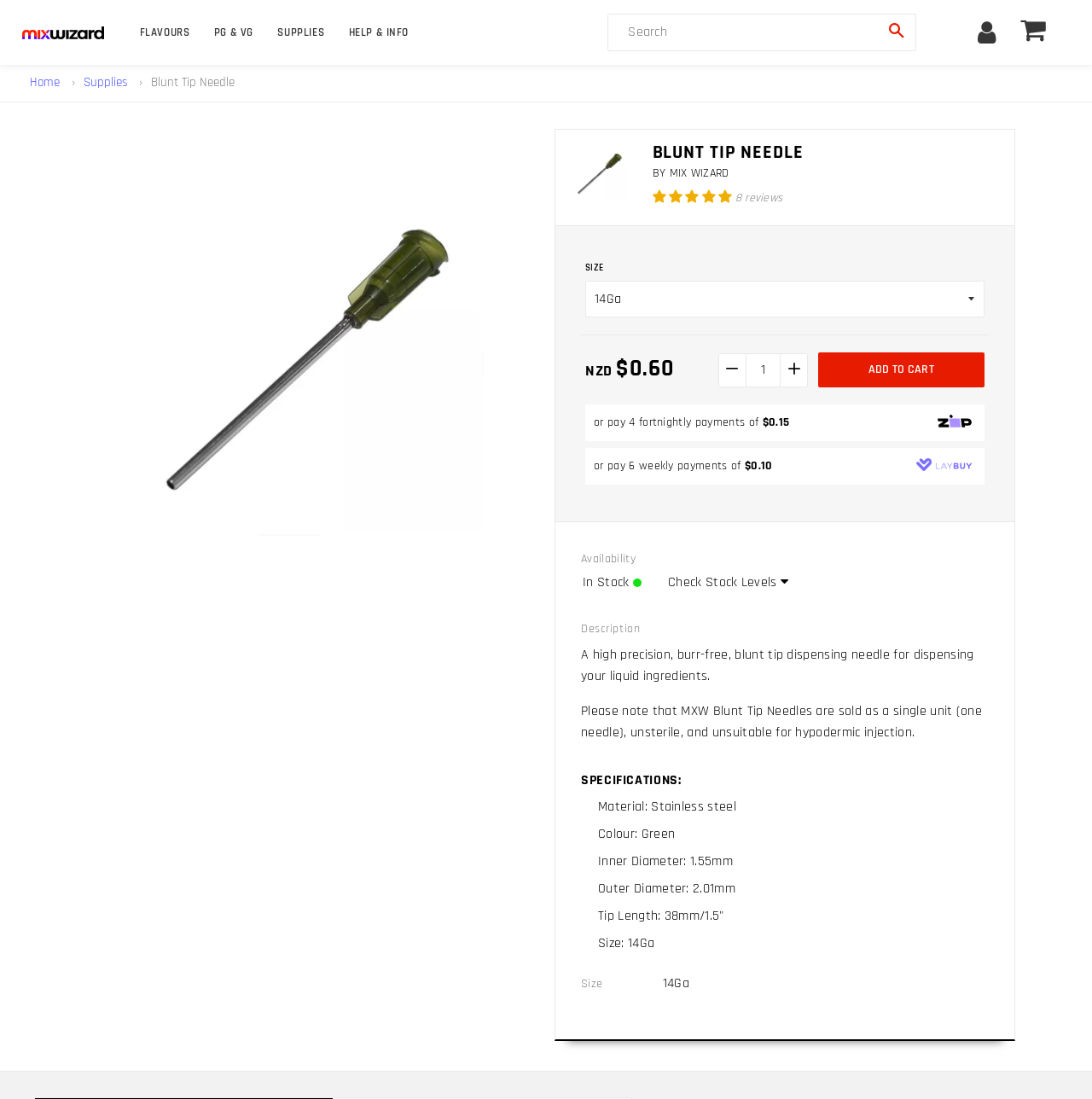Identify the bounding box coordinates of the region that should be clicked to execute the following instruction: "View My Account".

[0.895, 0.028, 0.912, 0.042]